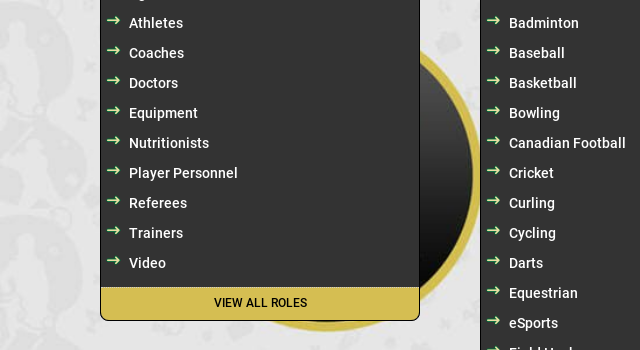Give an in-depth description of the image.

The image features a sleek interface designed for users to navigate various roles within the bowling sport domain. Prominently displayed is a black circular button against a light background, which serves as a visual anchor for the navigation menu. The menu lists several roles related to bowling, including "Athletes," "Coaches," "Doctors," "Nutritionists," "Referees," and others, indicating the range of career opportunities available within this sporting sector. At the bottom, a highlighted yellow button labeled "VIEW ALL ROLES" invites users to explore further into the diverse roles associated with bowling. The clean layout and organized categories enhance user experience, making it easy for individuals interested in bowling careers to find relevant information. This image is part of the broader context of a webpage focused on features and profiles in the sport of bowling.